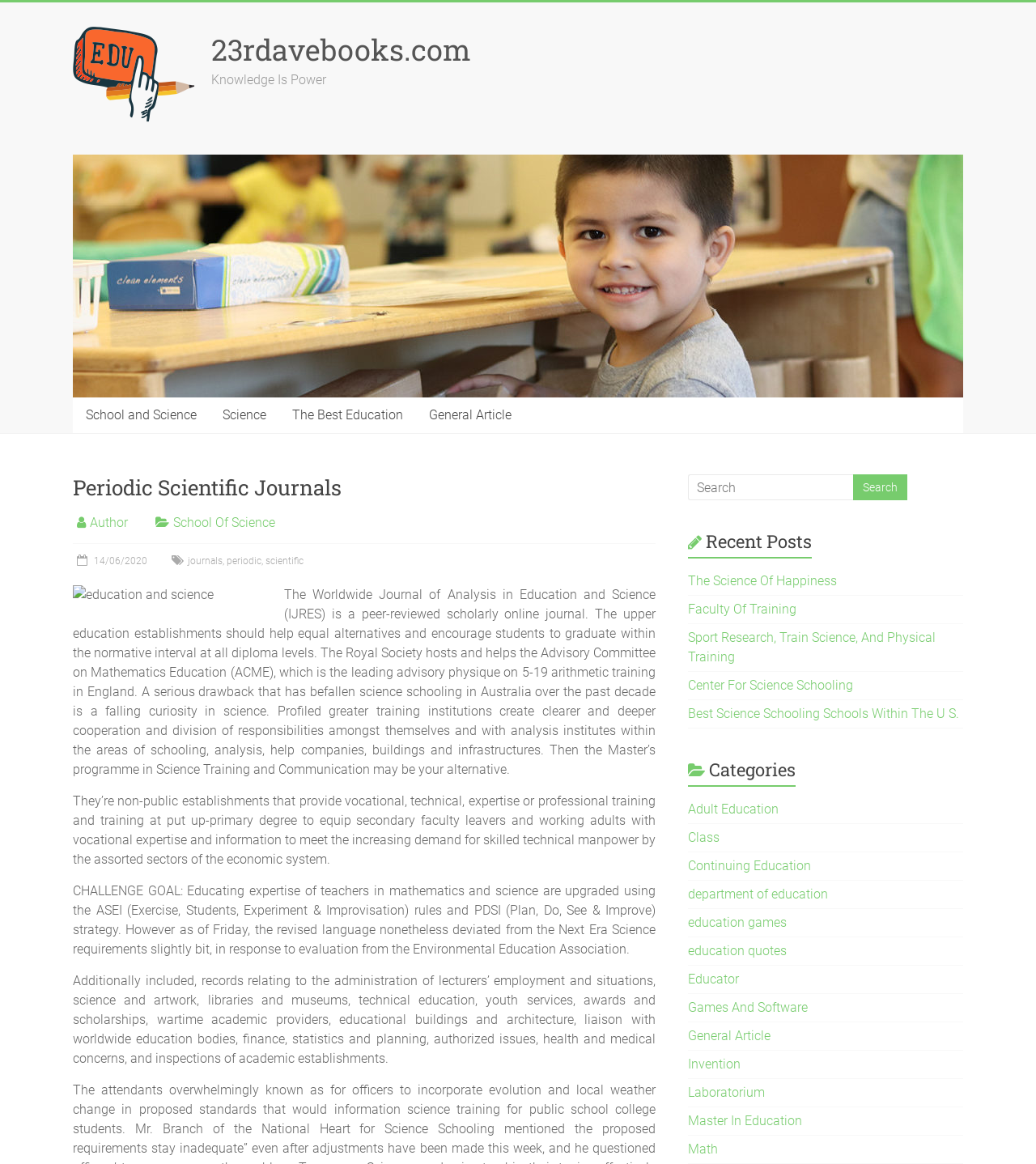Provide a thorough and detailed response to the question by examining the image: 
What is the name of the journal described on this webpage?

The webpage describes a peer-reviewed scholarly online journal, and the name of the journal is mentioned in the text as 'The Worldwide Journal of Analysis in Education and Science (IJRES)'.